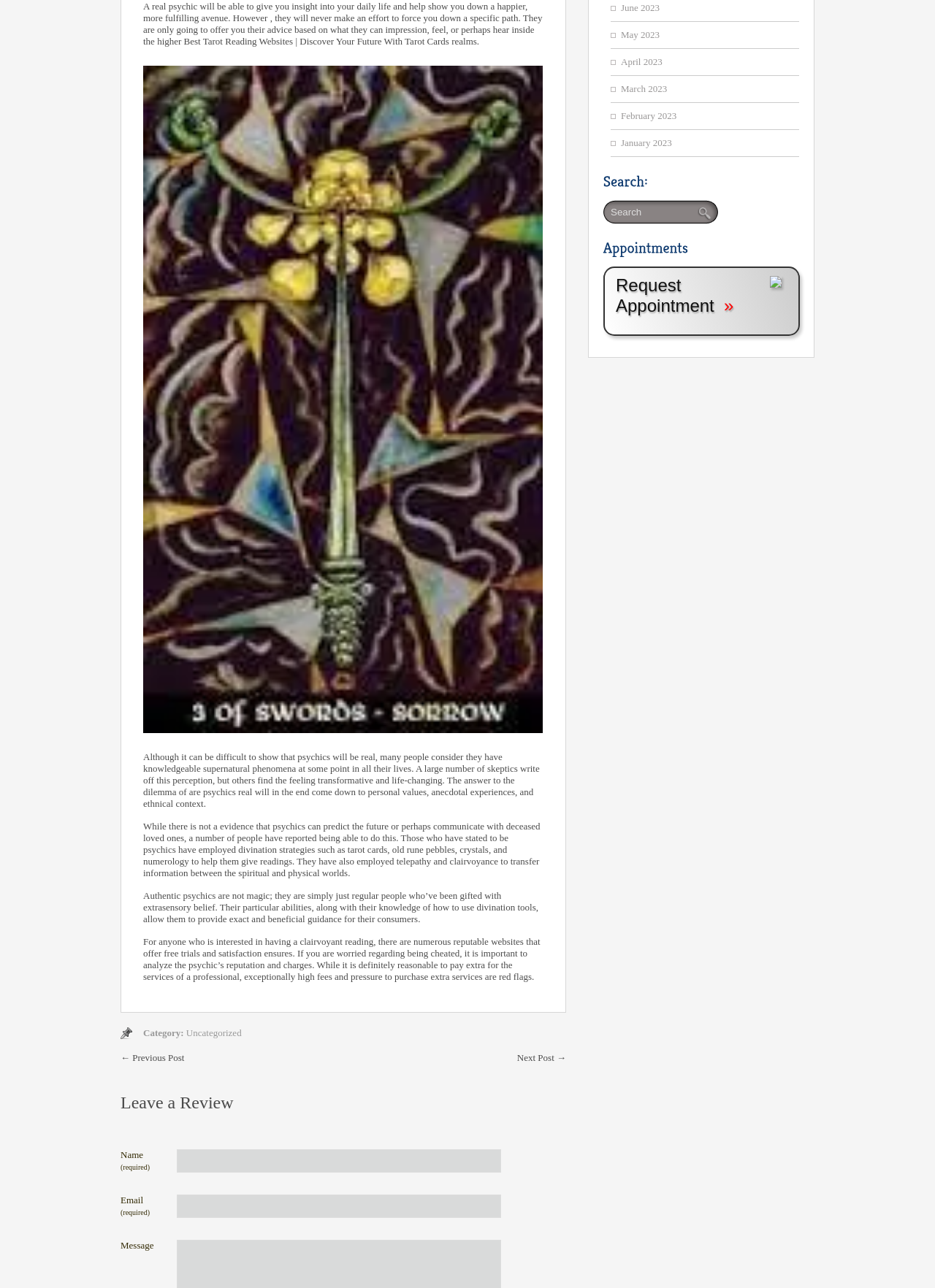Given the description of a UI element: "name="author"", identify the bounding box coordinates of the matching element in the webpage screenshot.

[0.189, 0.893, 0.536, 0.911]